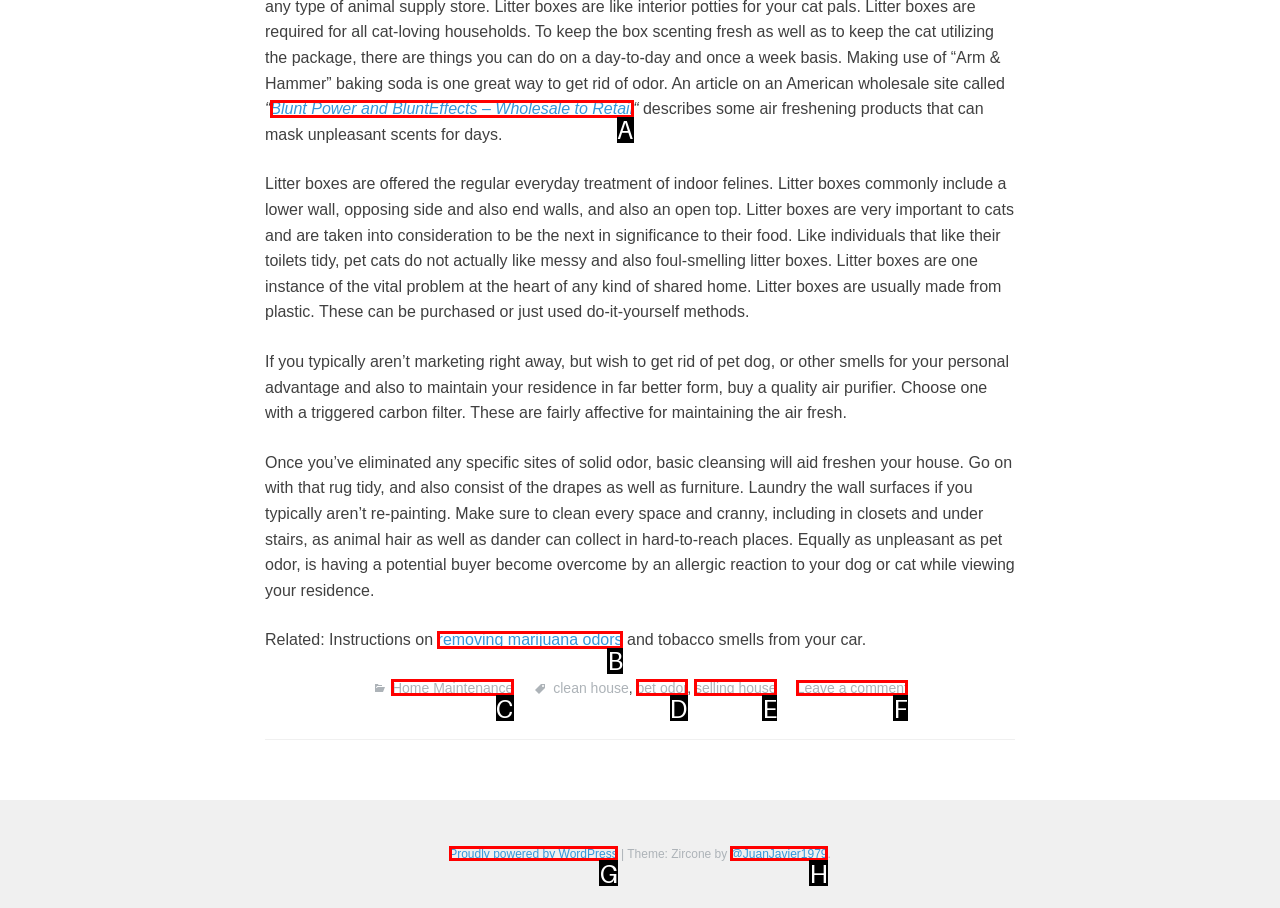Indicate which lettered UI element to click to fulfill the following task: Click on 'Child Abuse'
Provide the letter of the correct option.

None